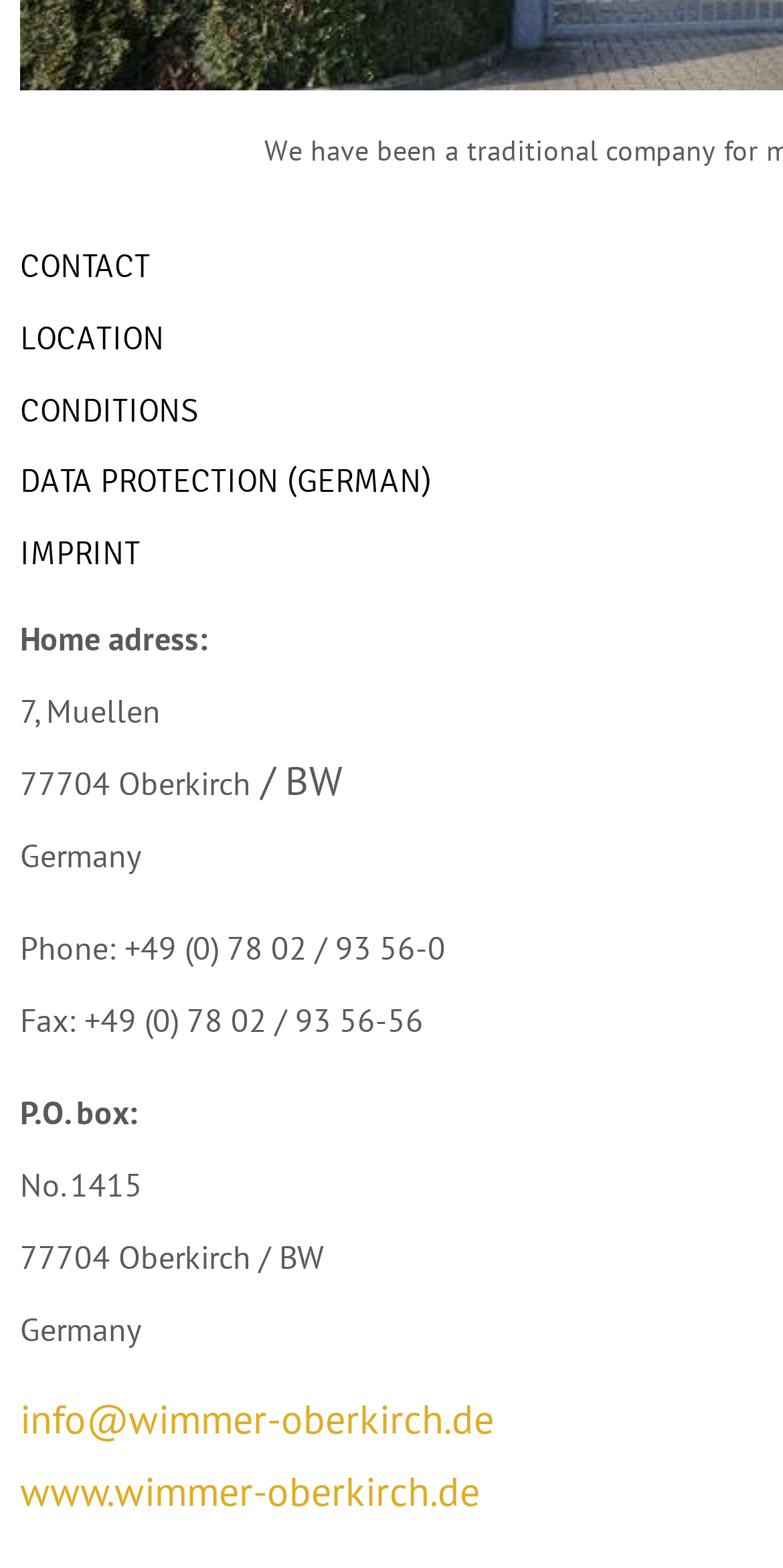Please respond in a single word or phrase: 
What is the company's postal address?

7, Muellen, 77704 Oberkirch, Germany